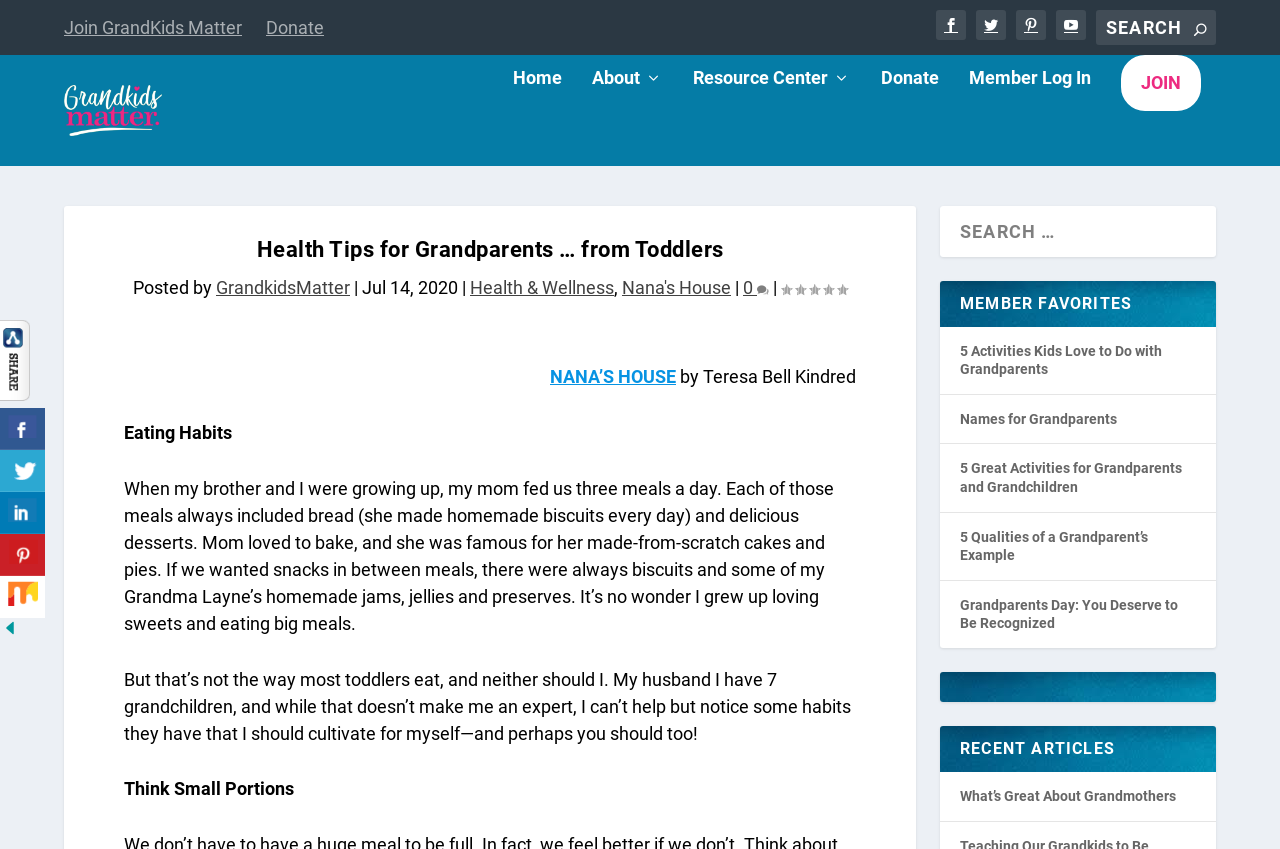Extract the heading text from the webpage.

Health Tips for Grandparents … from Toddlers